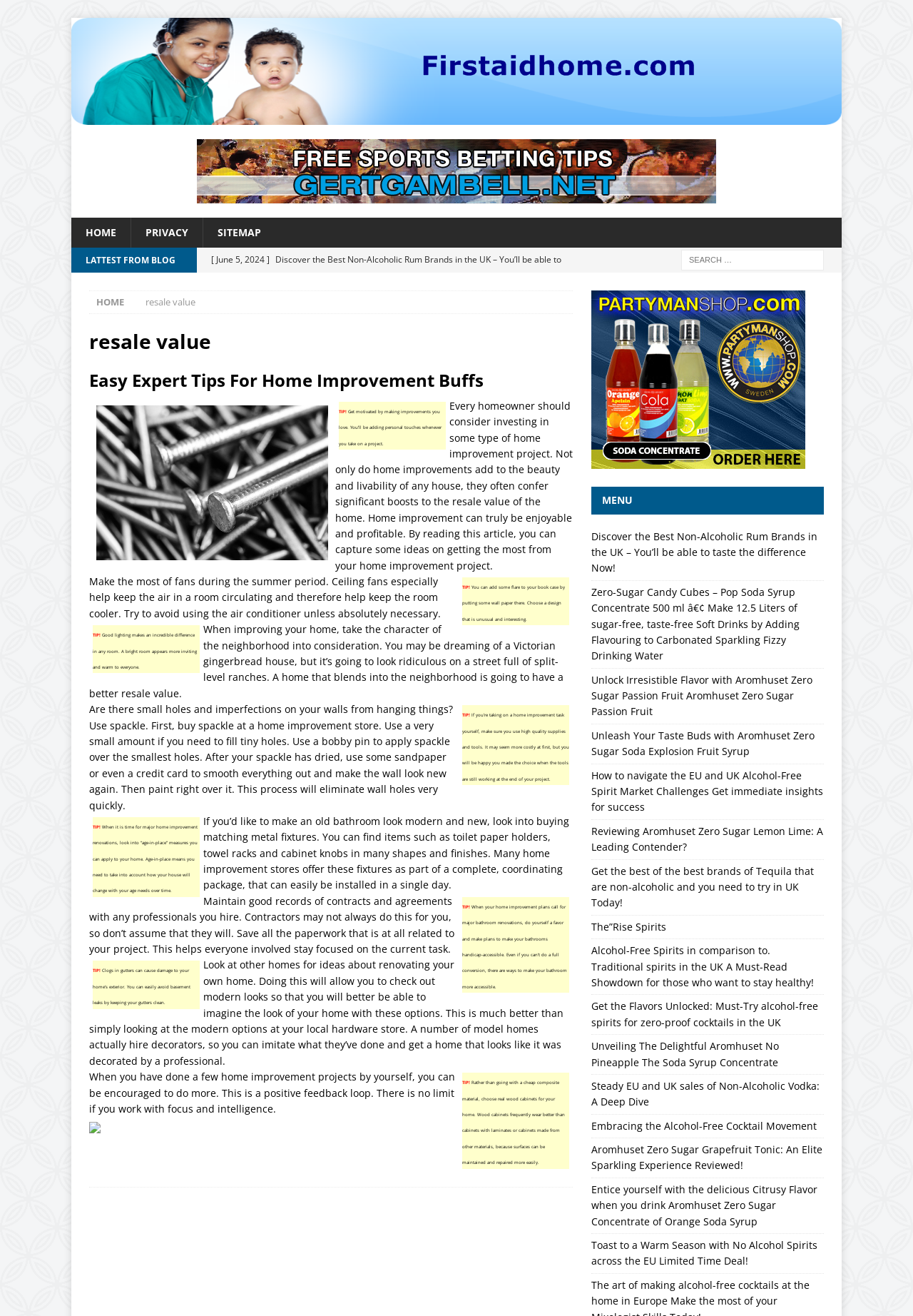Please identify the bounding box coordinates of the element's region that needs to be clicked to fulfill the following instruction: "click on the 'HOME' link". The bounding box coordinates should consist of four float numbers between 0 and 1, i.e., [left, top, right, bottom].

[0.078, 0.165, 0.143, 0.188]